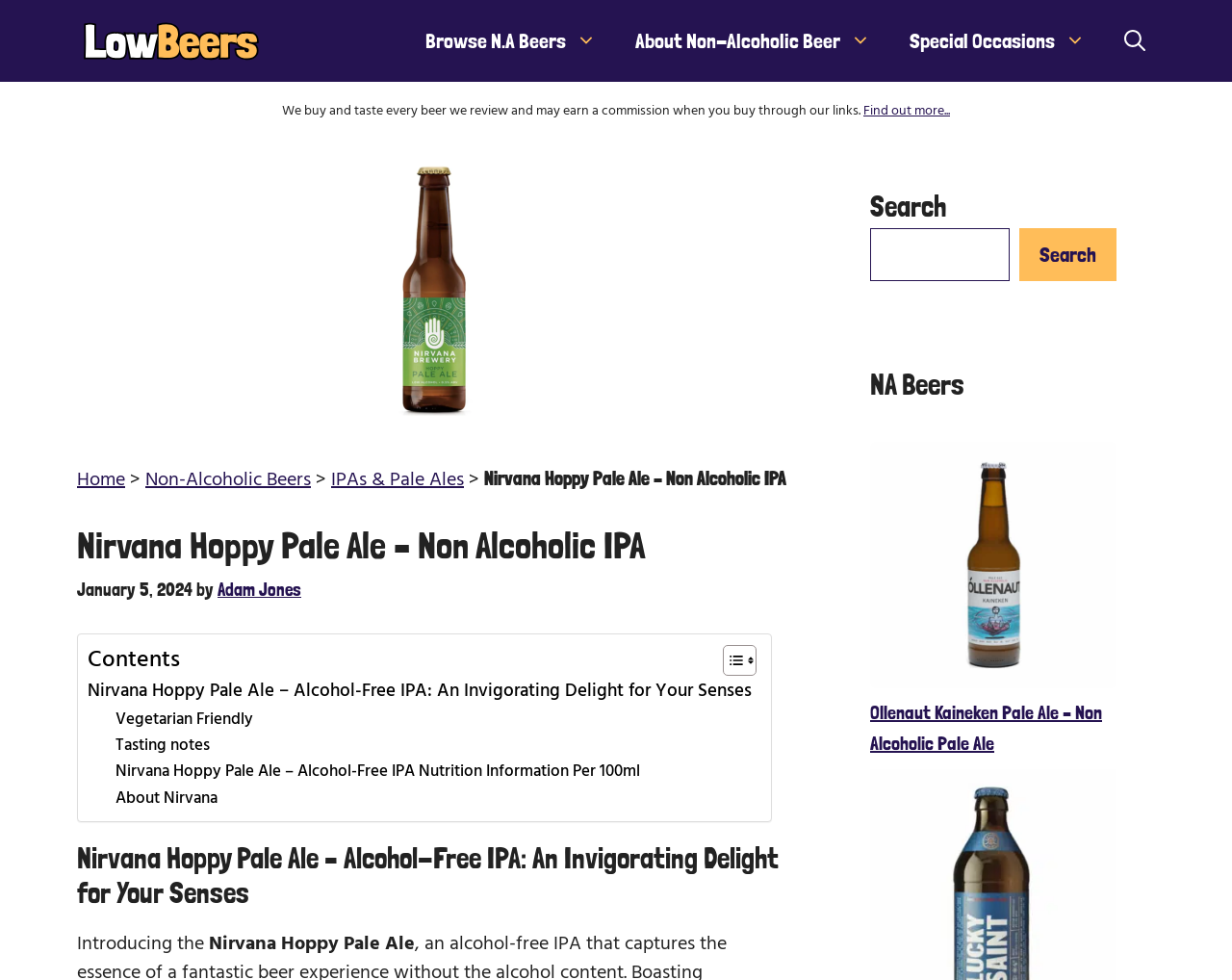Please specify the bounding box coordinates of the clickable section necessary to execute the following command: "Search for a beer".

[0.706, 0.233, 0.82, 0.287]